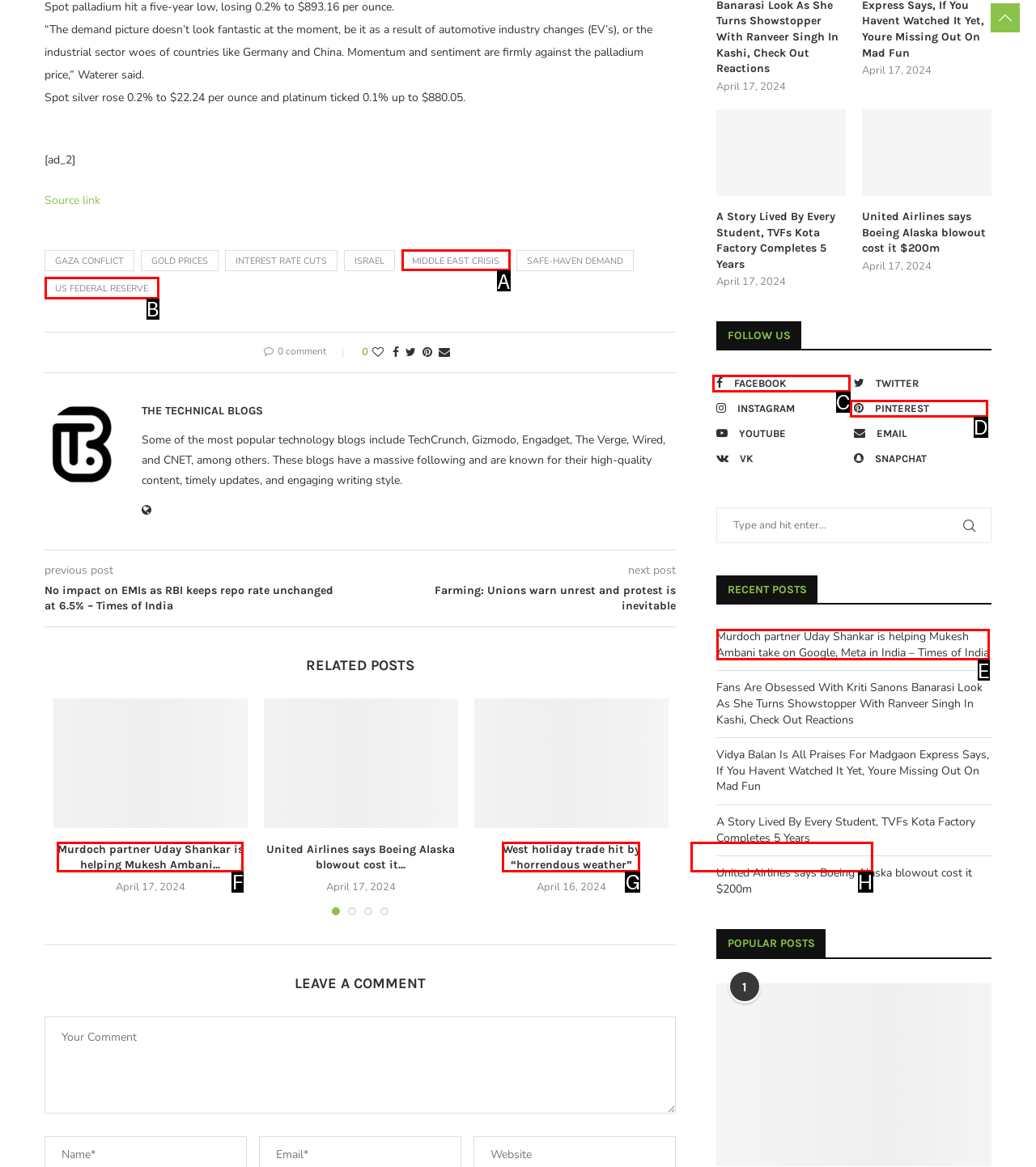Select the HTML element that best fits the description: Middle East crisis
Respond with the letter of the correct option from the choices given.

A